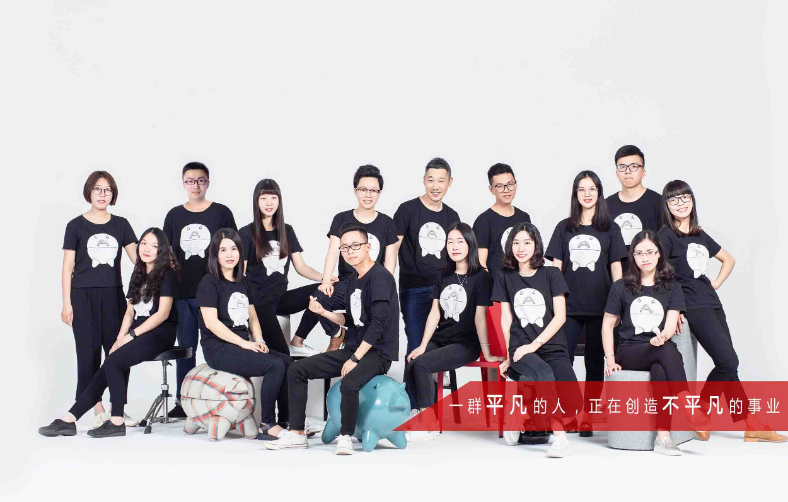What is the atmosphere of the setting?
Refer to the image and give a detailed answer to the query.

The setting appears professional yet relaxed, which reinforces a culture of creativity and innovation, allowing the individuals to focus on their collaborative work in a comfortable environment.